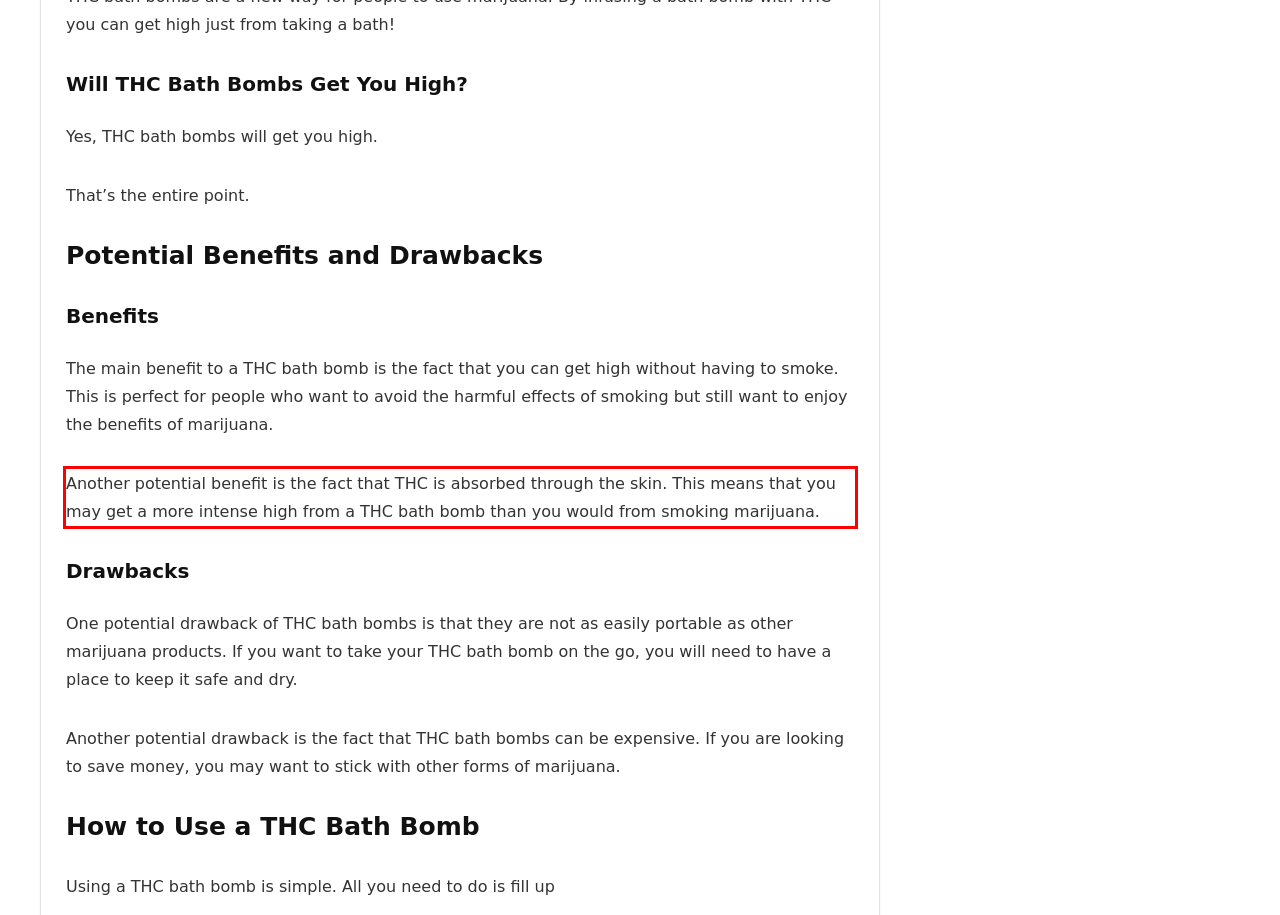You are provided with a screenshot of a webpage that includes a red bounding box. Extract and generate the text content found within the red bounding box.

Another potential benefit is the fact that THC is absorbed through the skin. This means that you may get a more intense high from a THC bath bomb than you would from smoking marijuana.